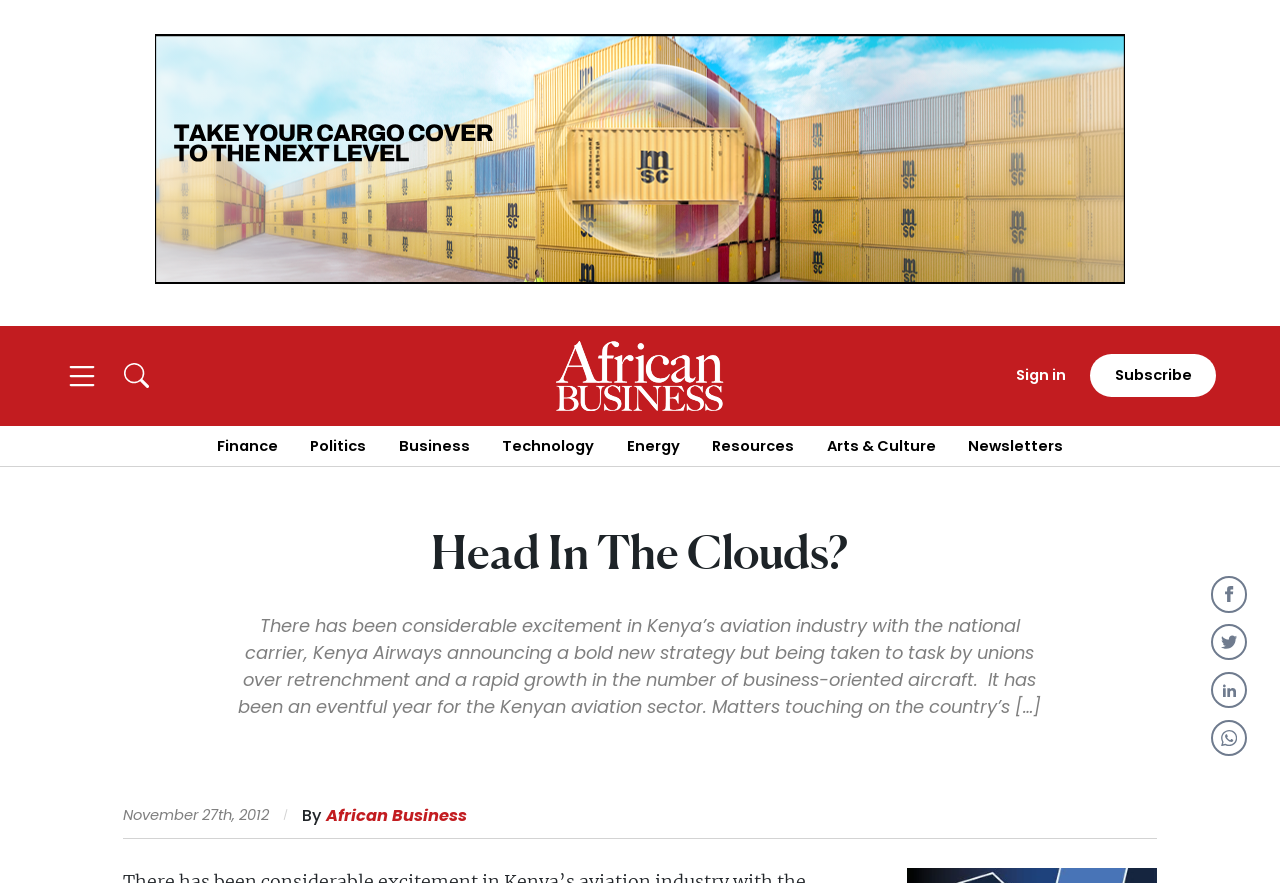Determine the bounding box coordinates of the region that needs to be clicked to achieve the task: "Sign in to access your account".

[0.204, 0.475, 0.493, 0.508]